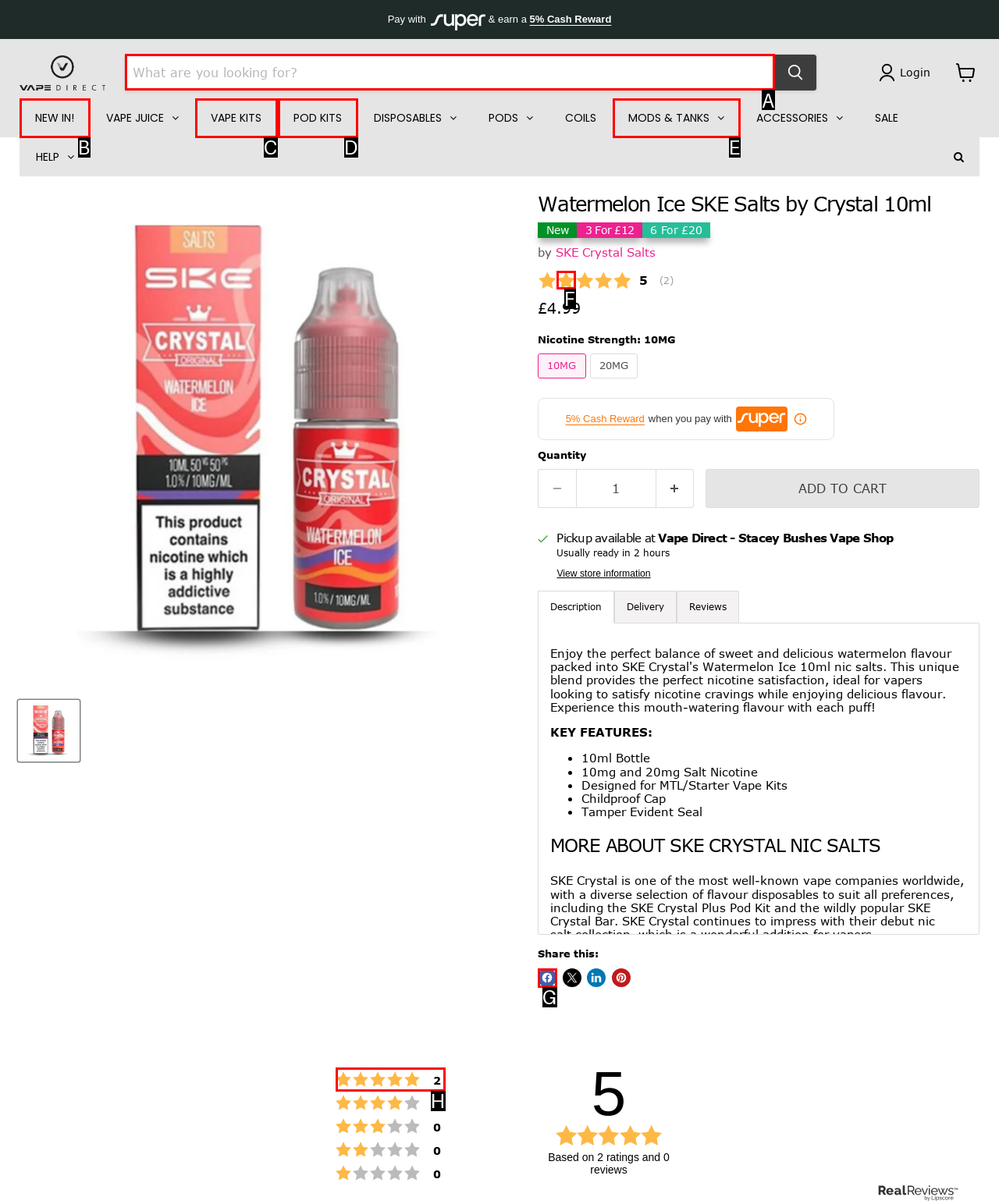Tell me which letter corresponds to the UI element that will allow you to Search for products. Answer with the letter directly.

A